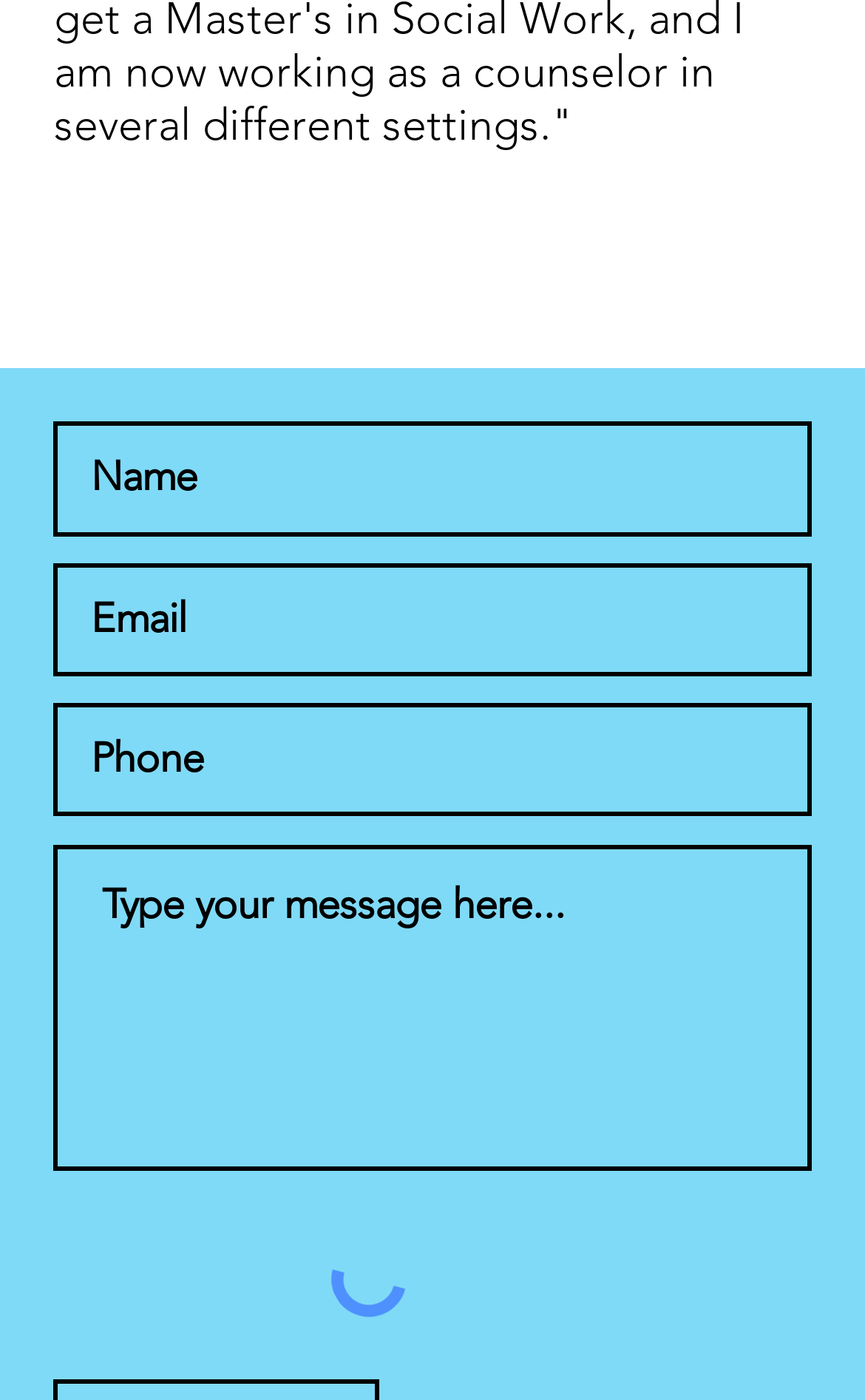Please respond in a single word or phrase: 
What is the purpose of the contact form?

To get more information